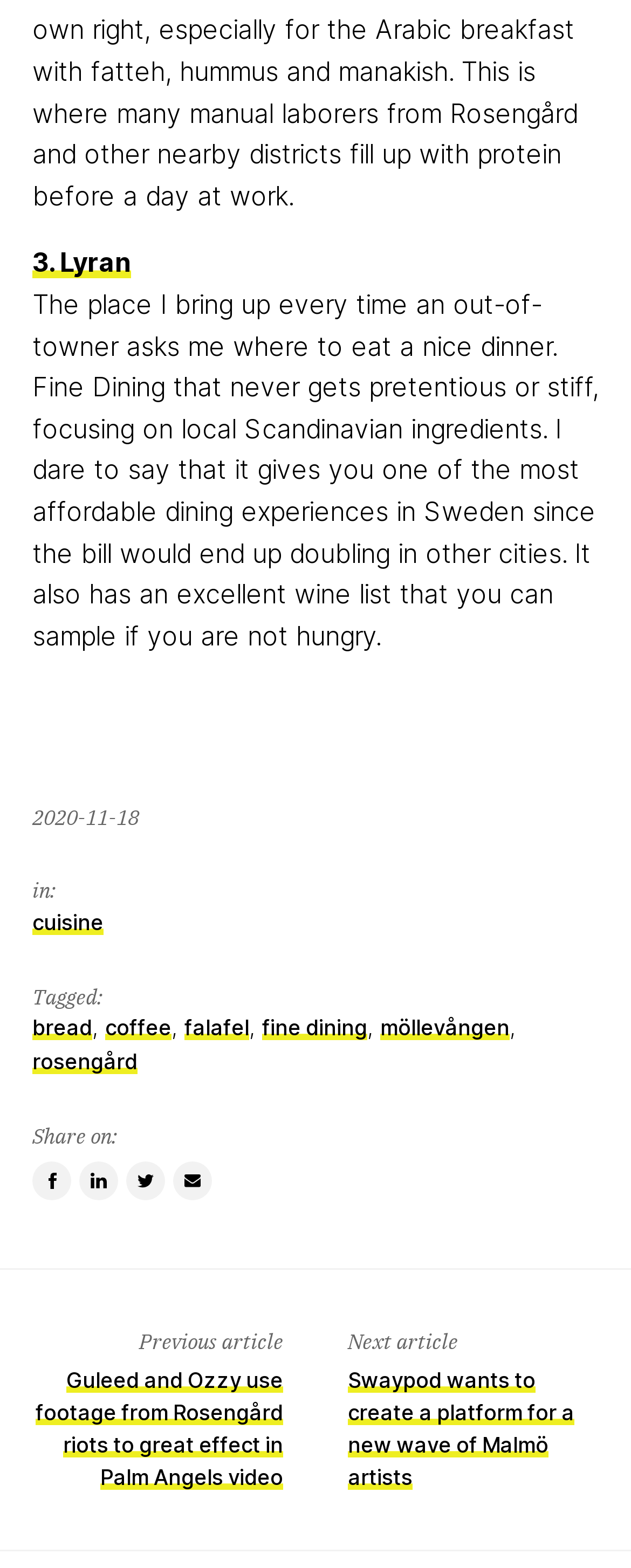Determine the bounding box coordinates for the clickable element to execute this instruction: "Click on the link to read about Lyran". Provide the coordinates as four float numbers between 0 and 1, i.e., [left, top, right, bottom].

[0.051, 0.157, 0.208, 0.178]